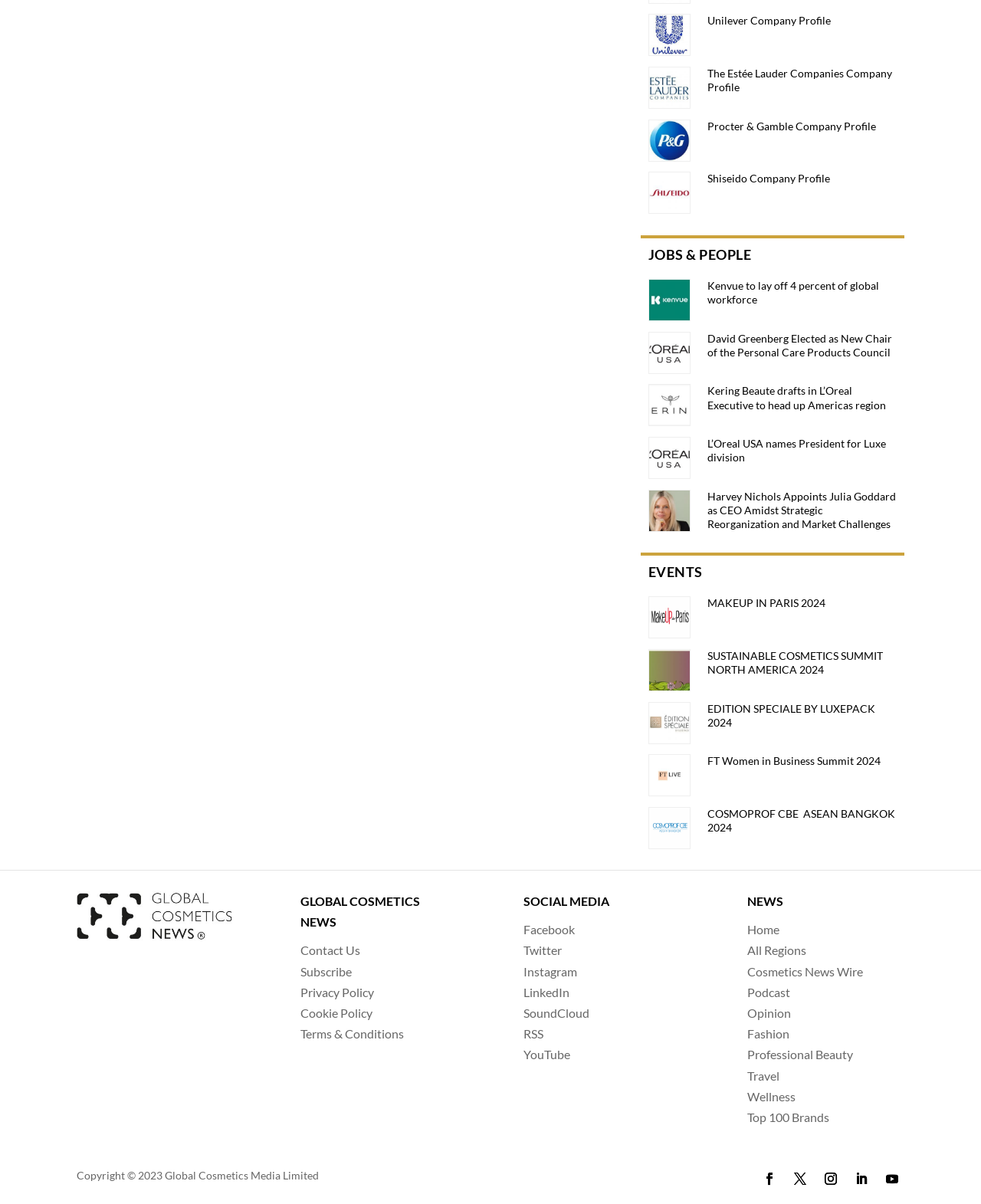Based on the description "All Regions", find the bounding box of the specified UI element.

[0.762, 0.783, 0.822, 0.795]